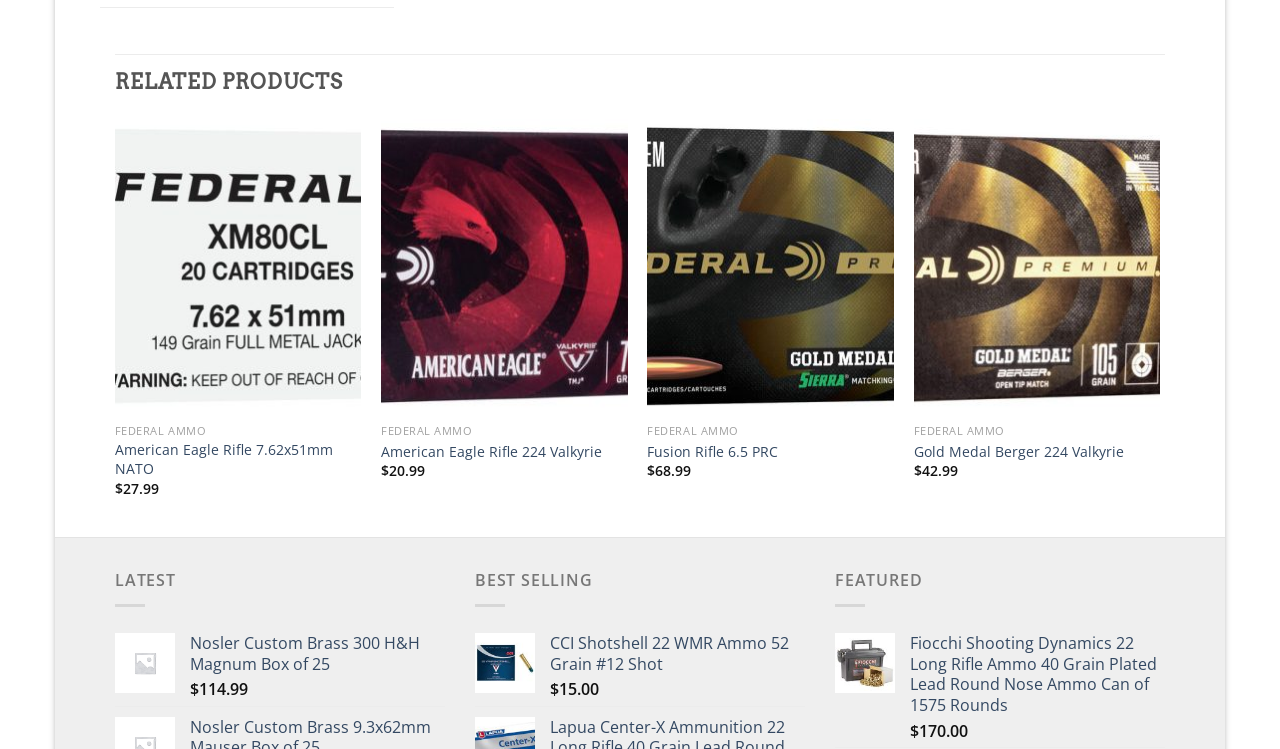Could you highlight the region that needs to be clicked to execute the instruction: "Add to wishlist"?

[0.249, 0.172, 0.273, 0.213]